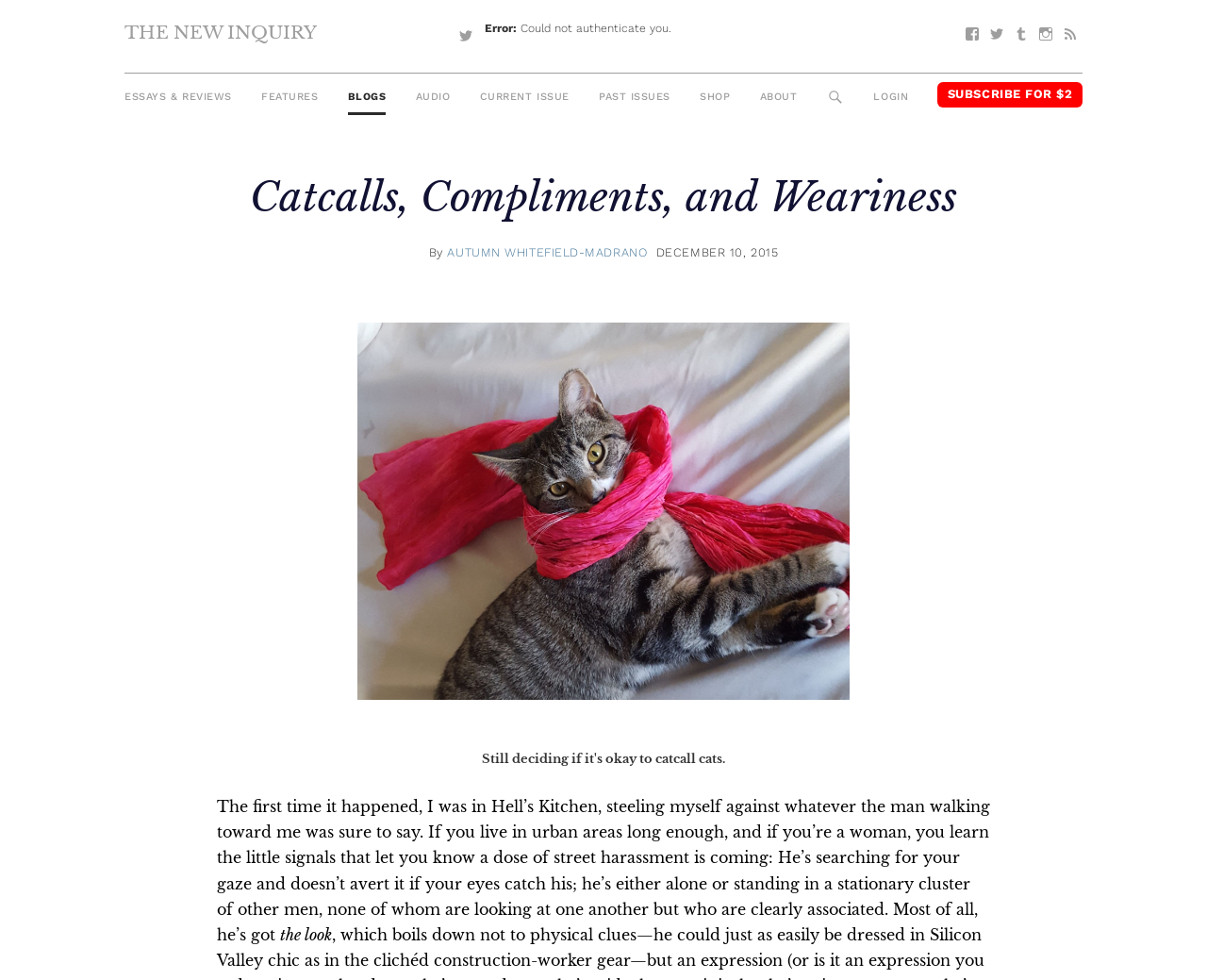Locate the UI element described as follows: "Search". Return the bounding box coordinates as four float numbers between 0 and 1 in the order [left, top, right, bottom].

[0.685, 0.068, 0.699, 0.1]